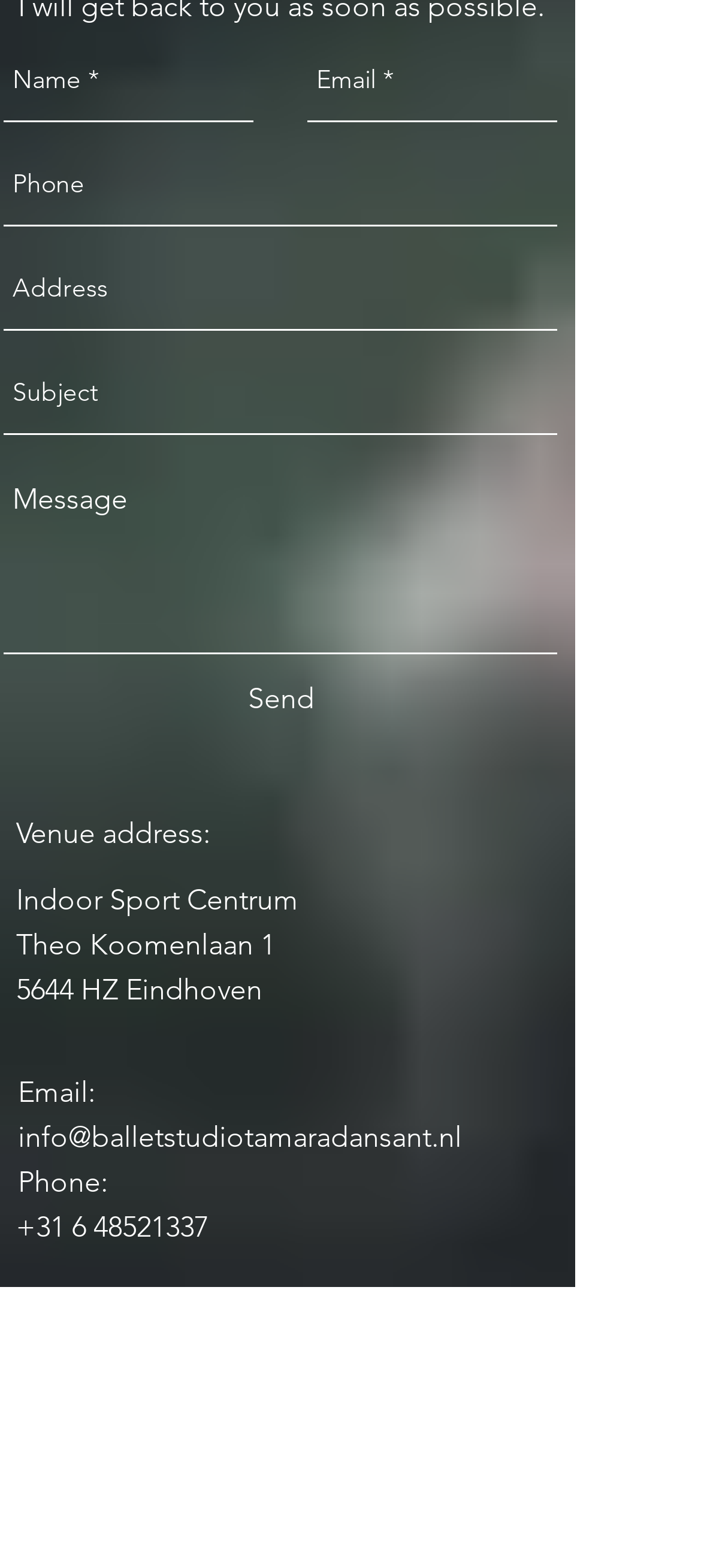How many static text elements are there?
Using the visual information, reply with a single word or short phrase.

6